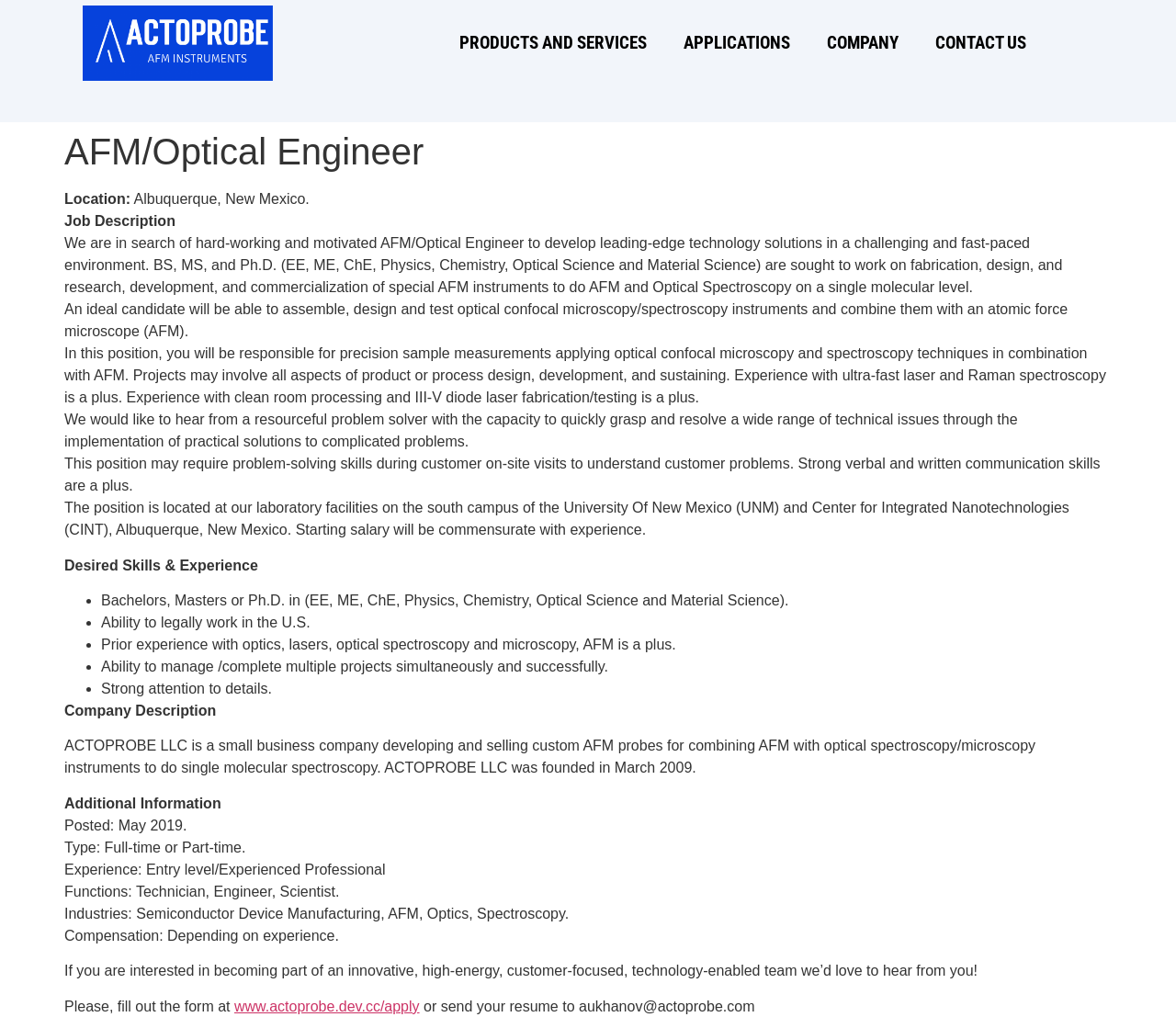Please determine the bounding box coordinates, formatted as (top-left x, top-left y, bottom-right x, bottom-right y), with all values as floating point numbers between 0 and 1. Identify the bounding box of the region described as: PRODUCTS AND SERVICES

[0.375, 0.022, 0.566, 0.063]